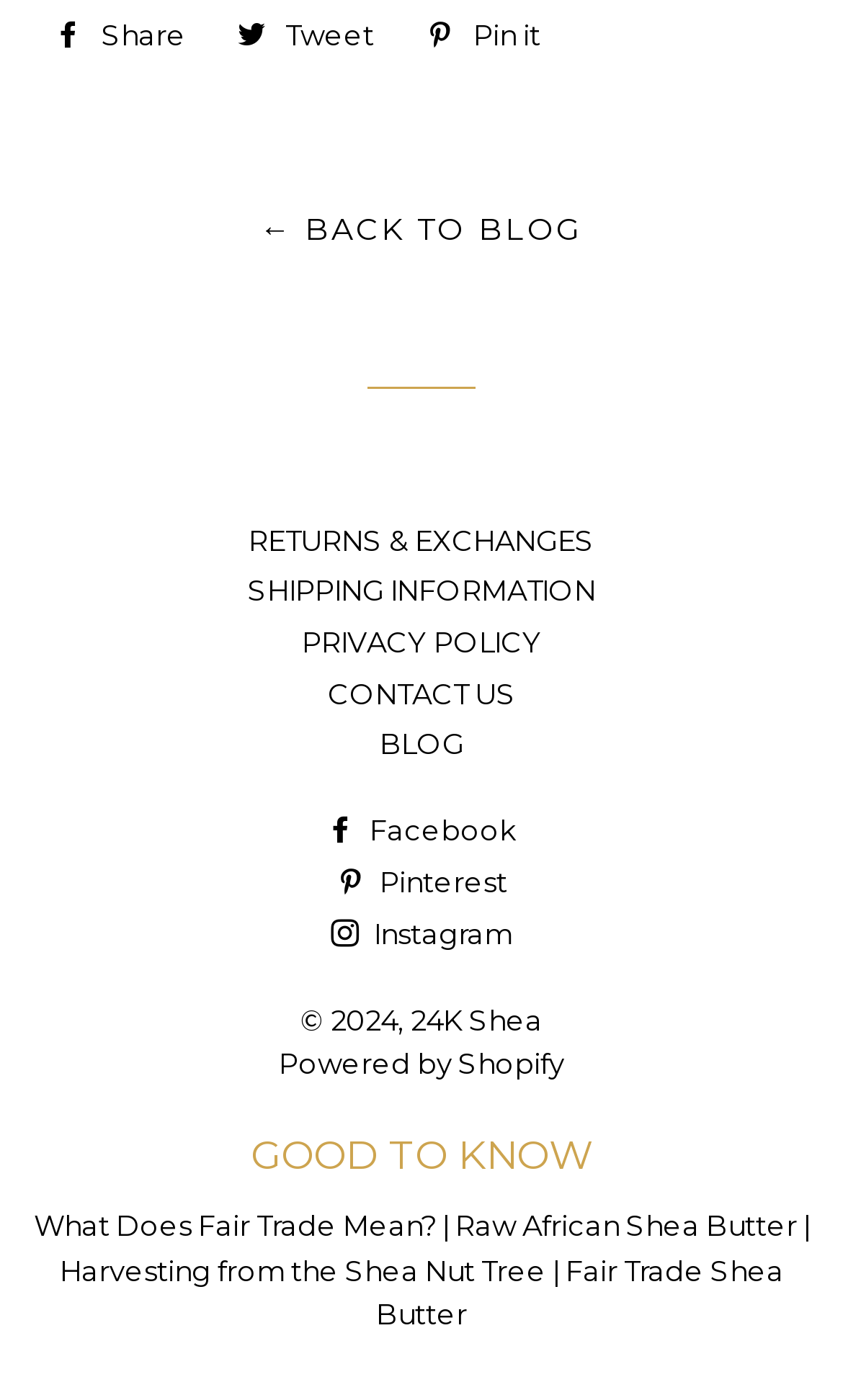Identify the bounding box coordinates of the section to be clicked to complete the task described by the following instruction: "View returns and exchanges policy". The coordinates should be four float numbers between 0 and 1, formatted as [left, top, right, bottom].

[0.295, 0.373, 0.705, 0.398]